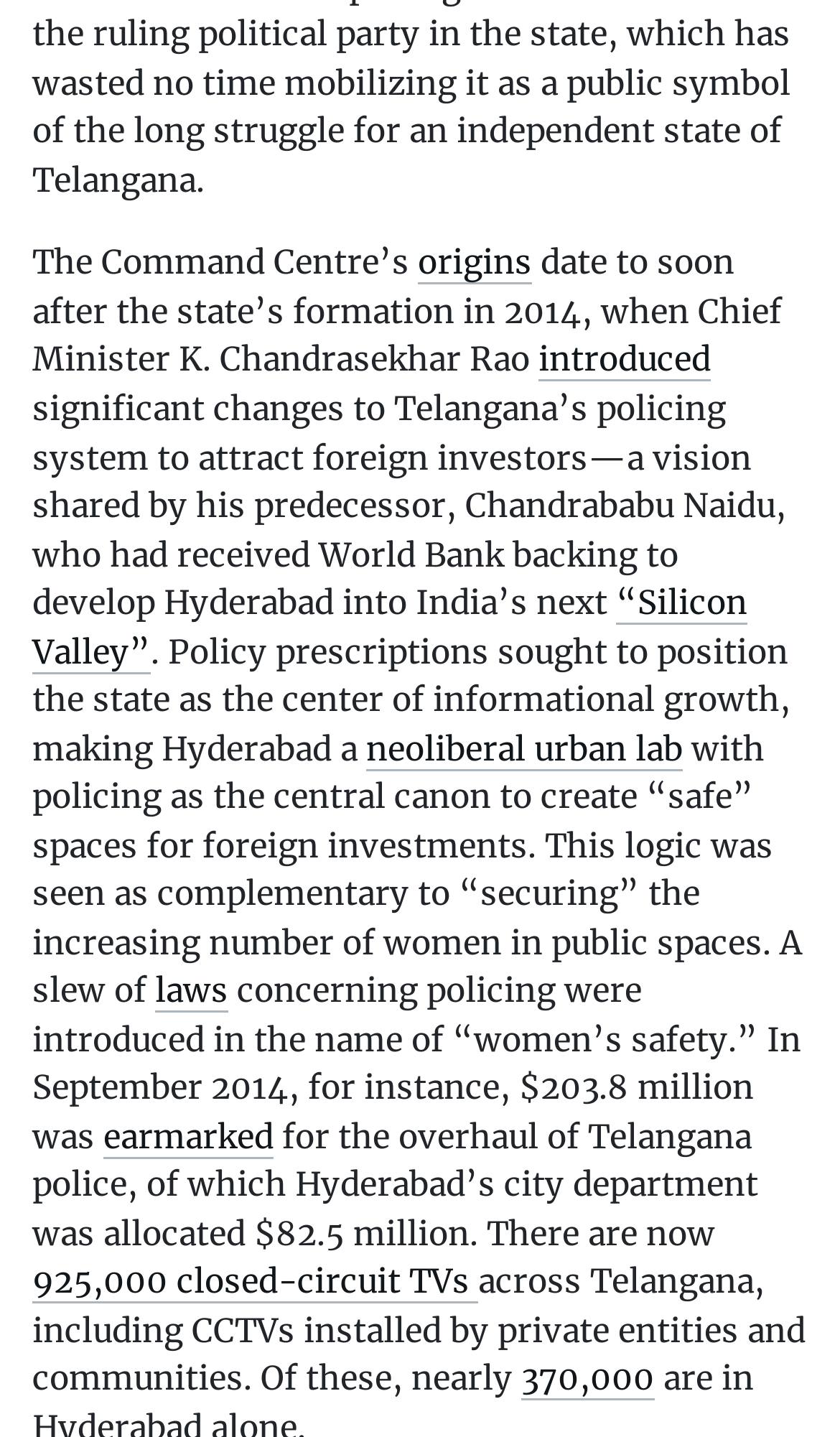Specify the bounding box coordinates of the area that needs to be clicked to achieve the following instruction: "Learn about the 'laws' concerning policing".

[0.185, 0.675, 0.272, 0.705]